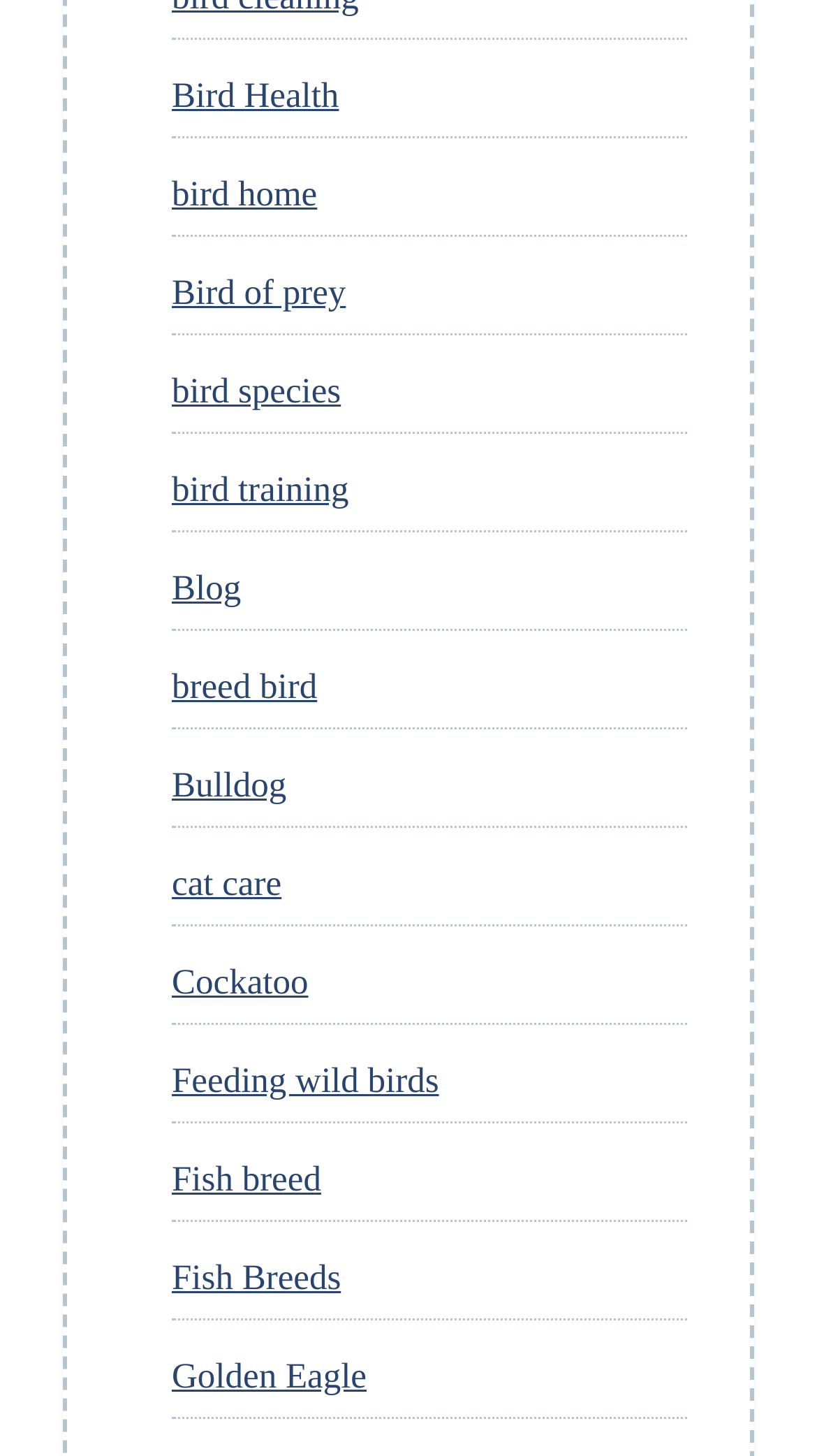How many links are there in total? Based on the image, give a response in one word or a short phrase.

14